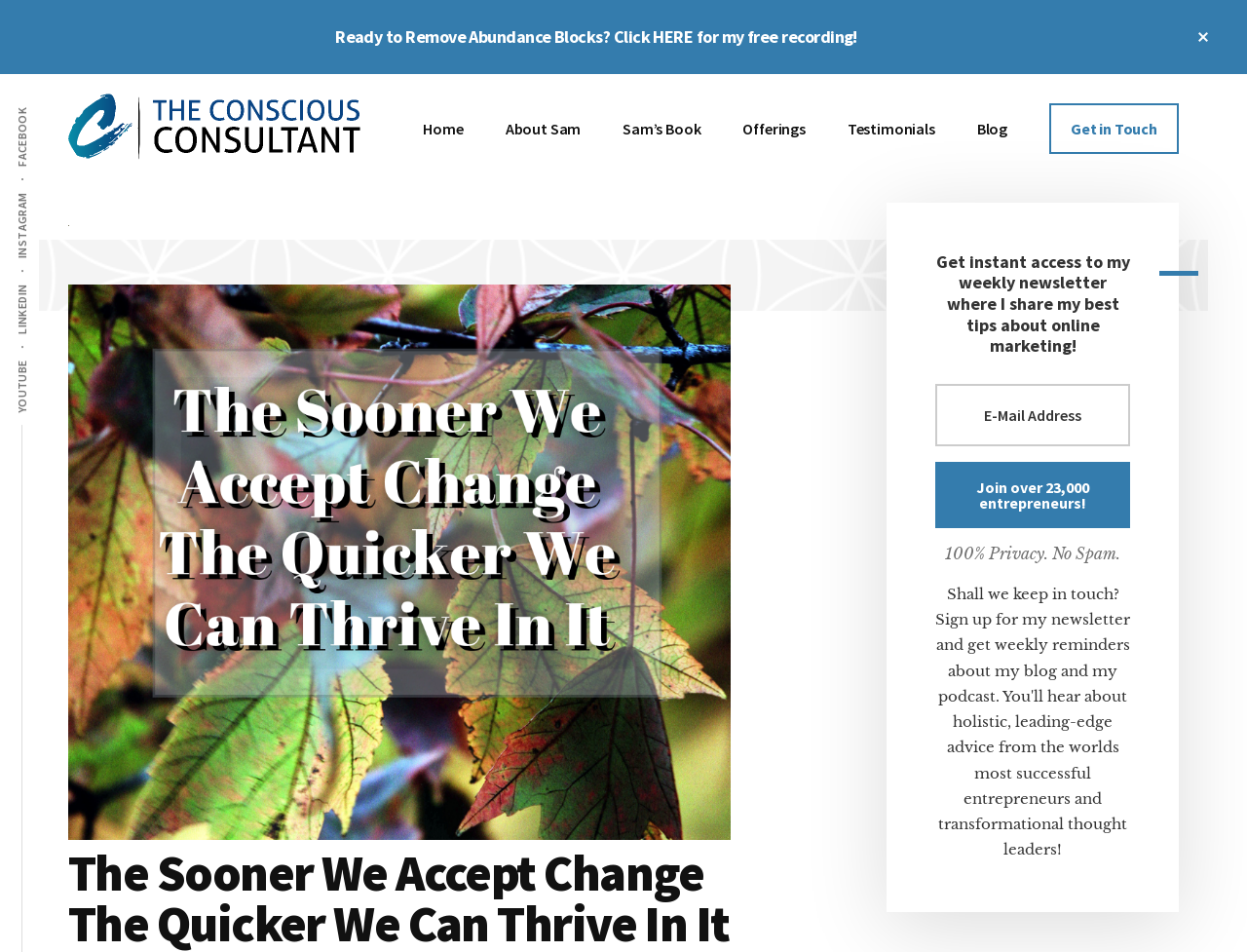What is the purpose of the top banner?
Based on the visual content, answer with a single word or a brief phrase.

Close